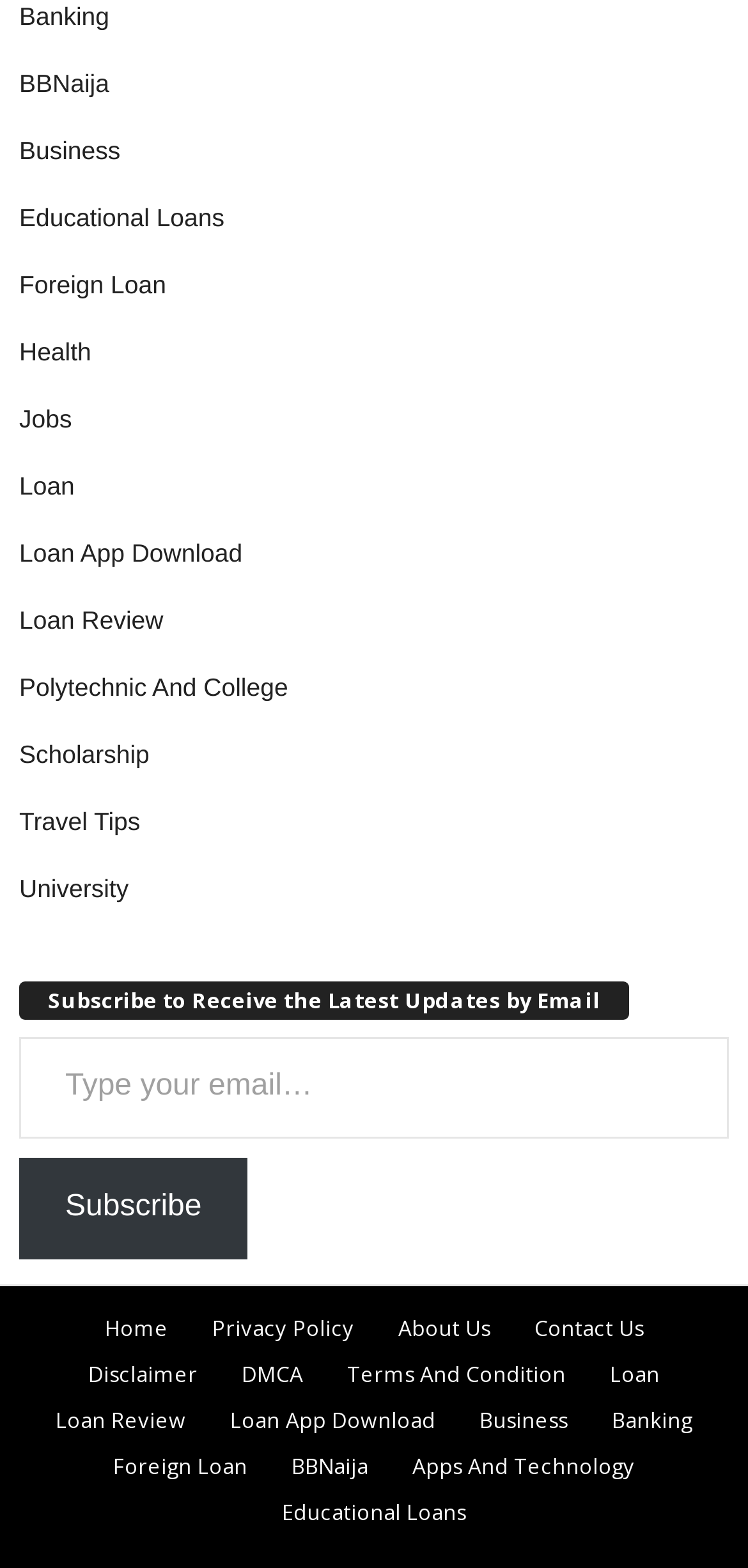Locate the bounding box coordinates of the element to click to perform the following action: 'Enter email address in the text box'. The coordinates should be given as four float values between 0 and 1, in the form of [left, top, right, bottom].

[0.026, 0.661, 0.974, 0.726]